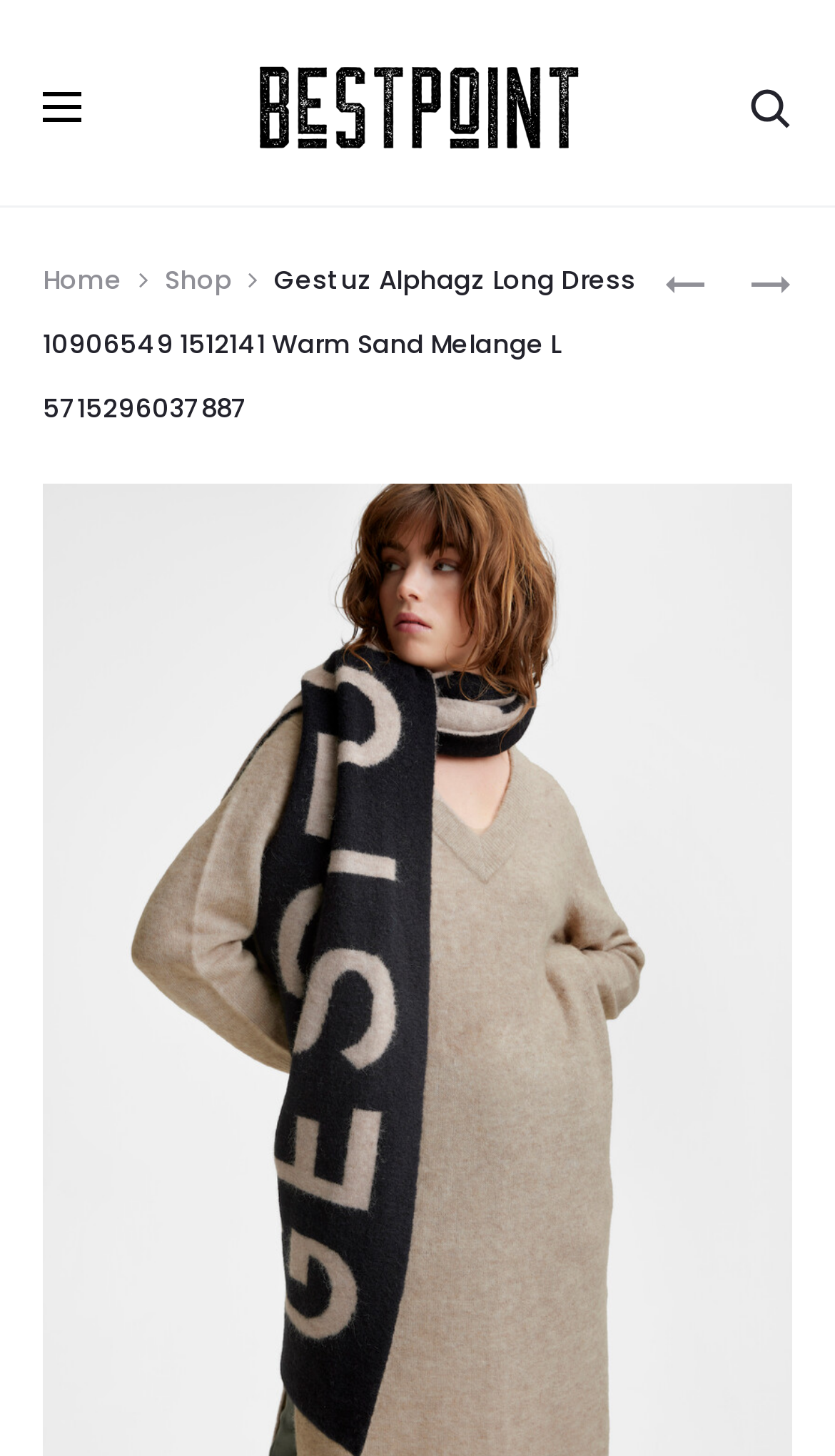Answer the question below in one word or phrase:
What is the position of the search link?

Top right